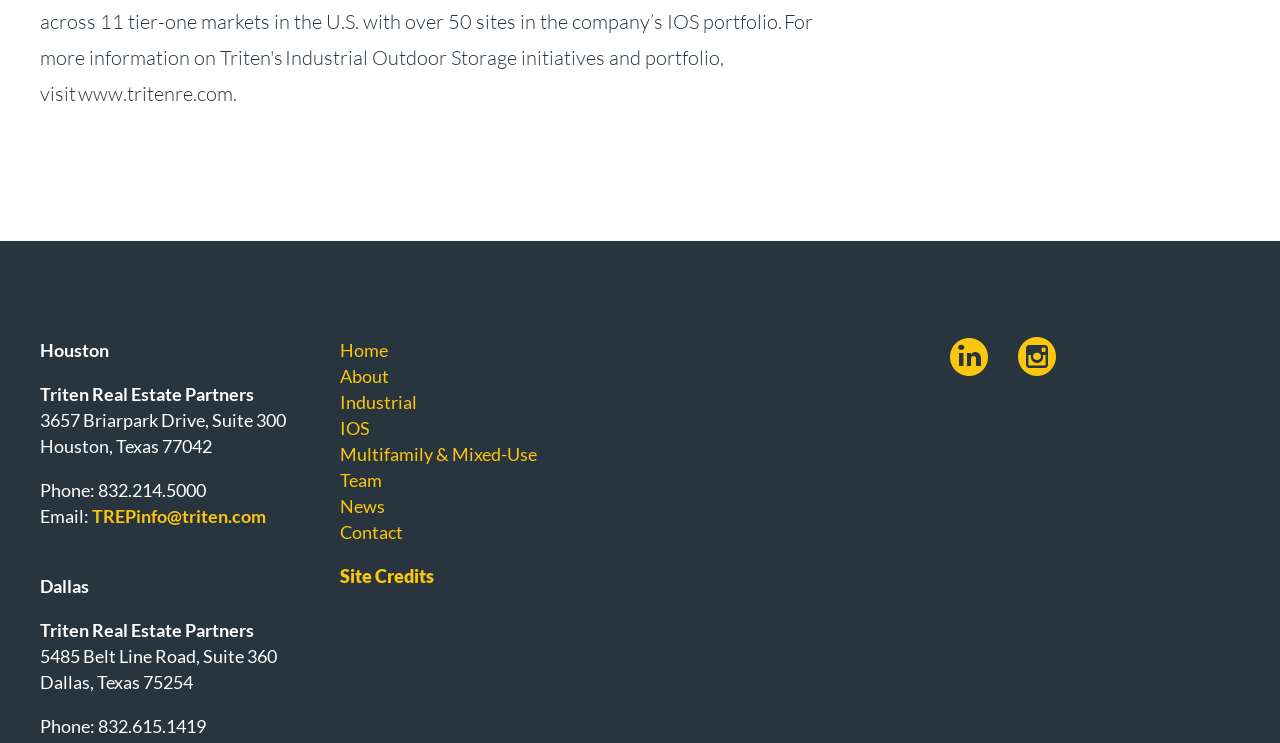Locate the bounding box for the described UI element: "Multifamily & Mixed-Use". Ensure the coordinates are four float numbers between 0 and 1, formatted as [left, top, right, bottom].

[0.266, 0.602, 0.42, 0.626]